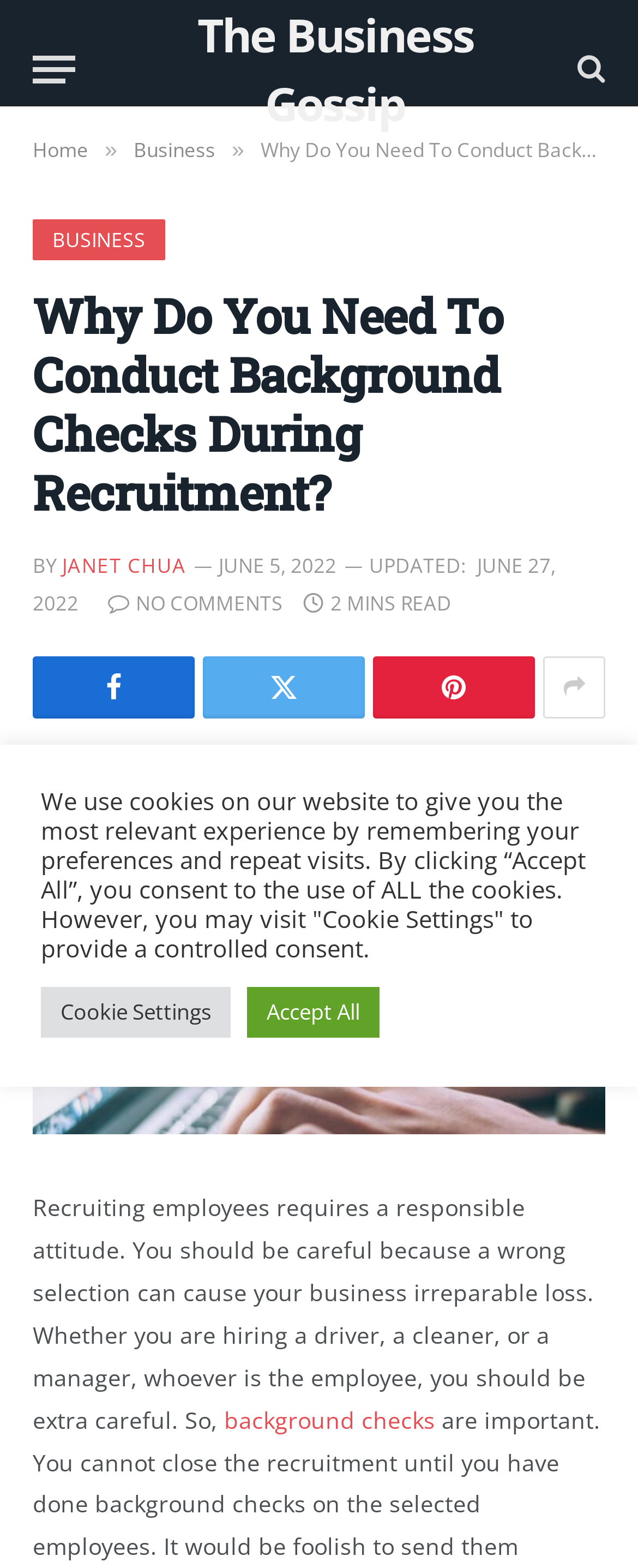When was the article last updated?
Please respond to the question with as much detail as possible.

The last updated date of the article can be found below the author's name. The text 'UPDATED:' is followed by the date 'JUNE 27, 2022'.